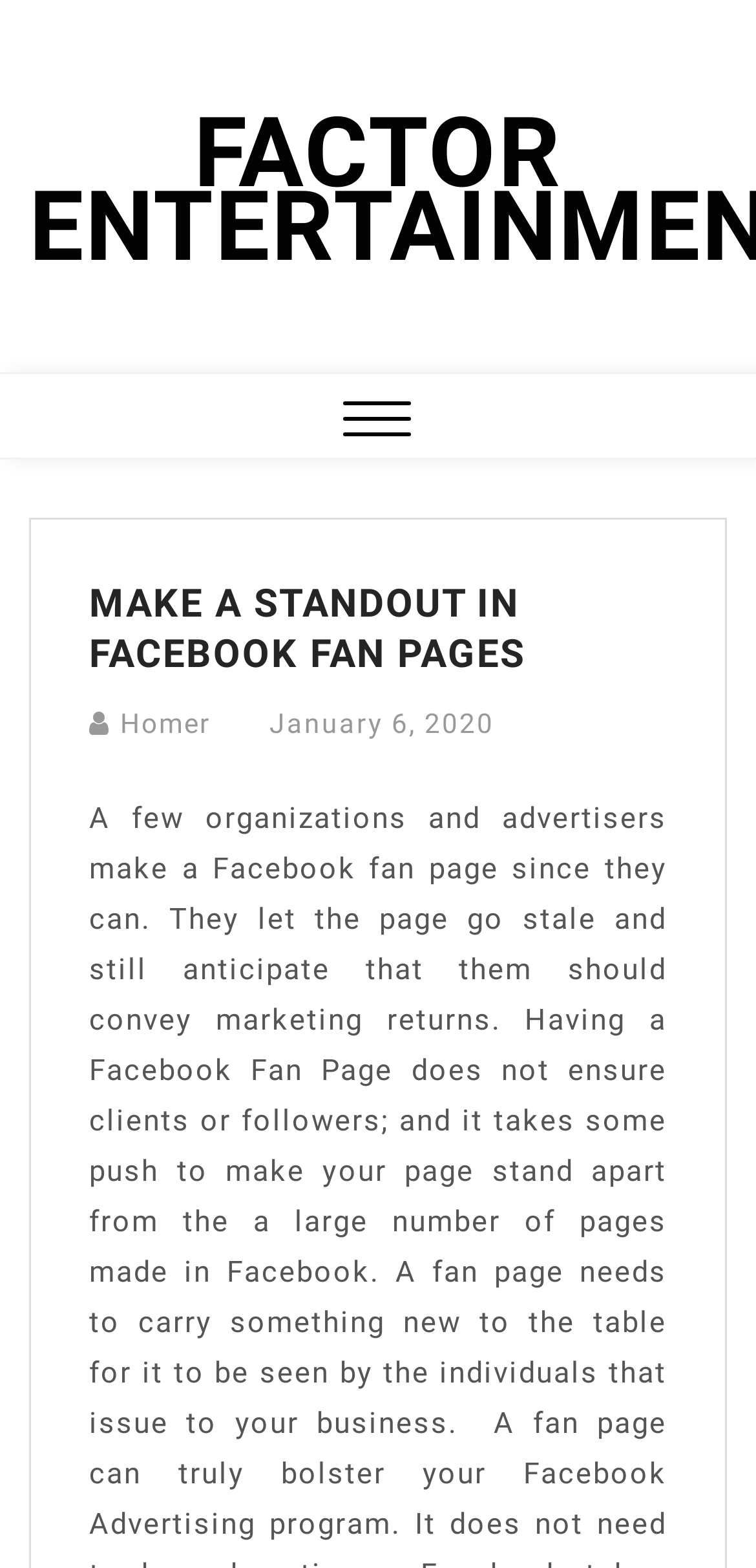What is the name mentioned on the webpage?
Your answer should be a single word or phrase derived from the screenshot.

Homer